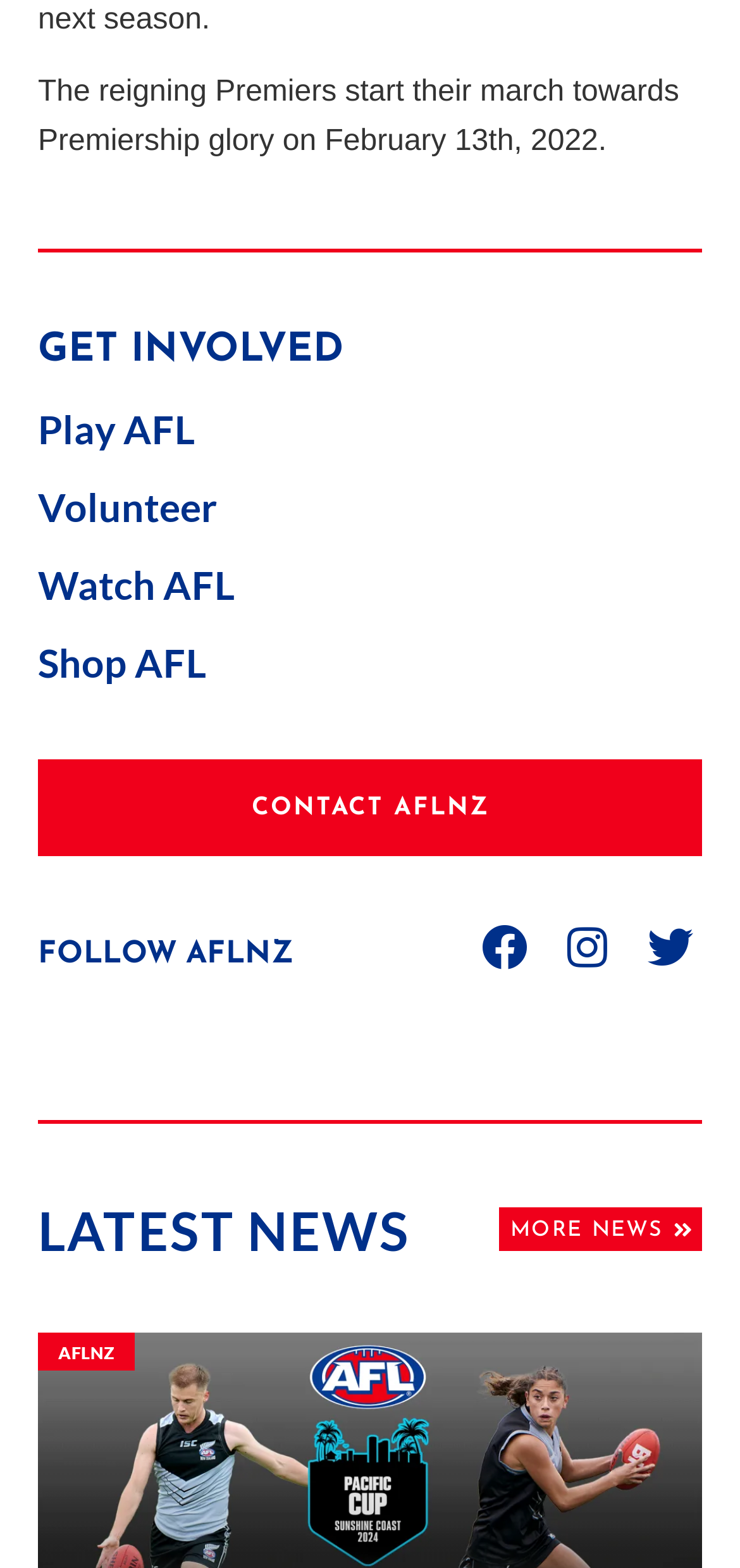Please identify the bounding box coordinates of the element that needs to be clicked to perform the following instruction: "Follow AFLNZ on Facebook".

[0.639, 0.584, 0.725, 0.625]